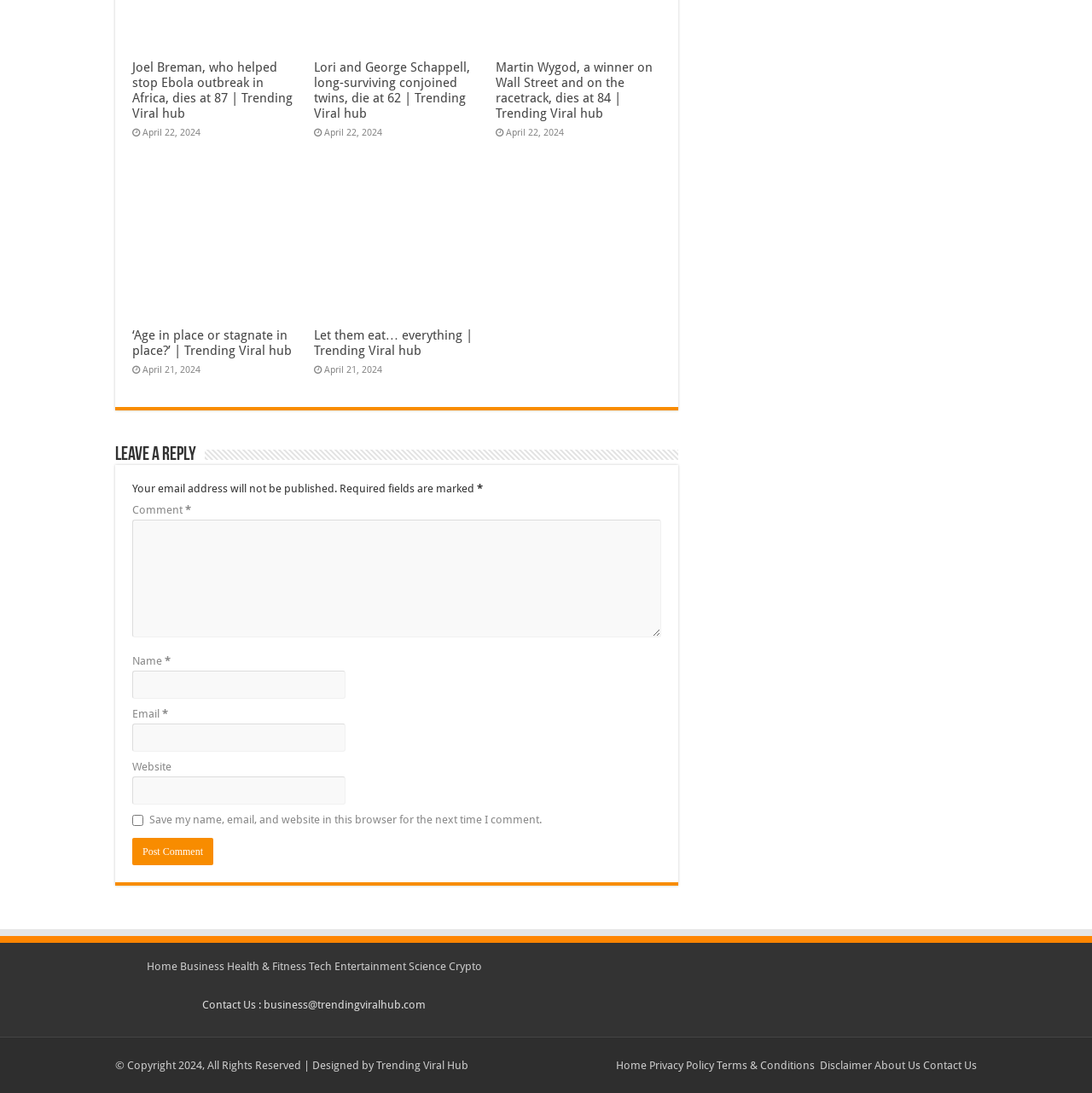Please specify the bounding box coordinates for the clickable region that will help you carry out the instruction: "Enter email address".

None